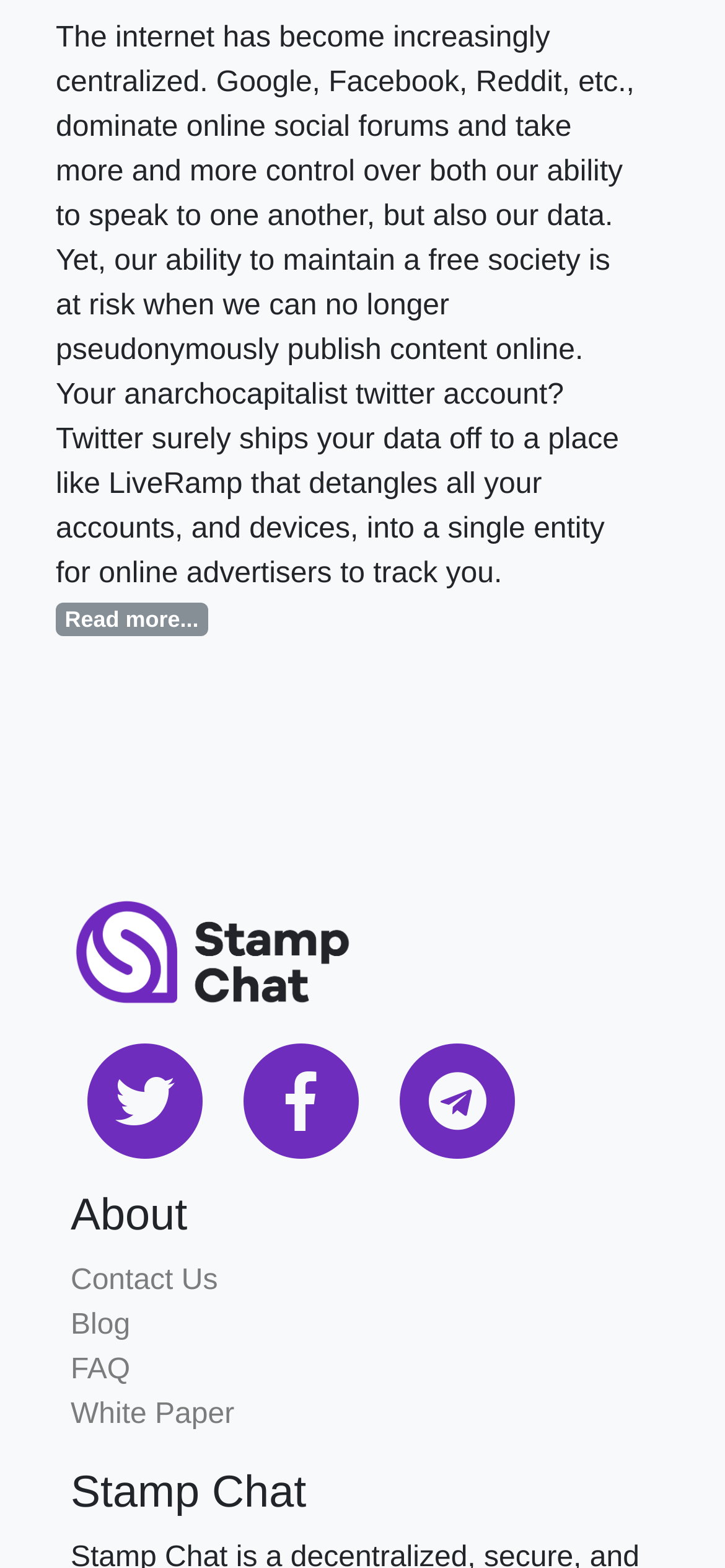Please give a concise answer to this question using a single word or phrase: 
What is the main concern about online social forums?

Centralization